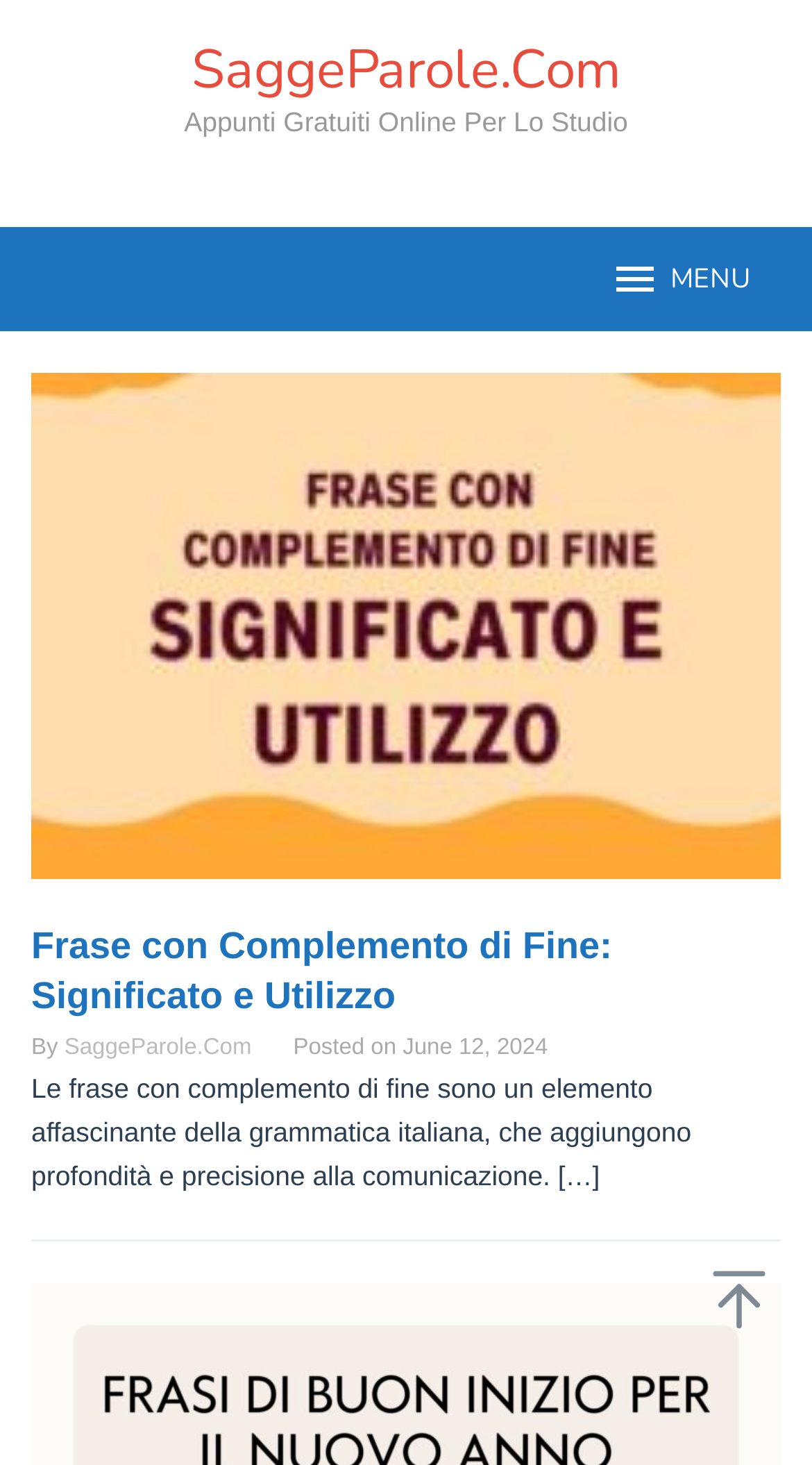What is the main topic of the webpage?
Using the information from the image, give a concise answer in one word or a short phrase.

Frase con Complemento di Fine